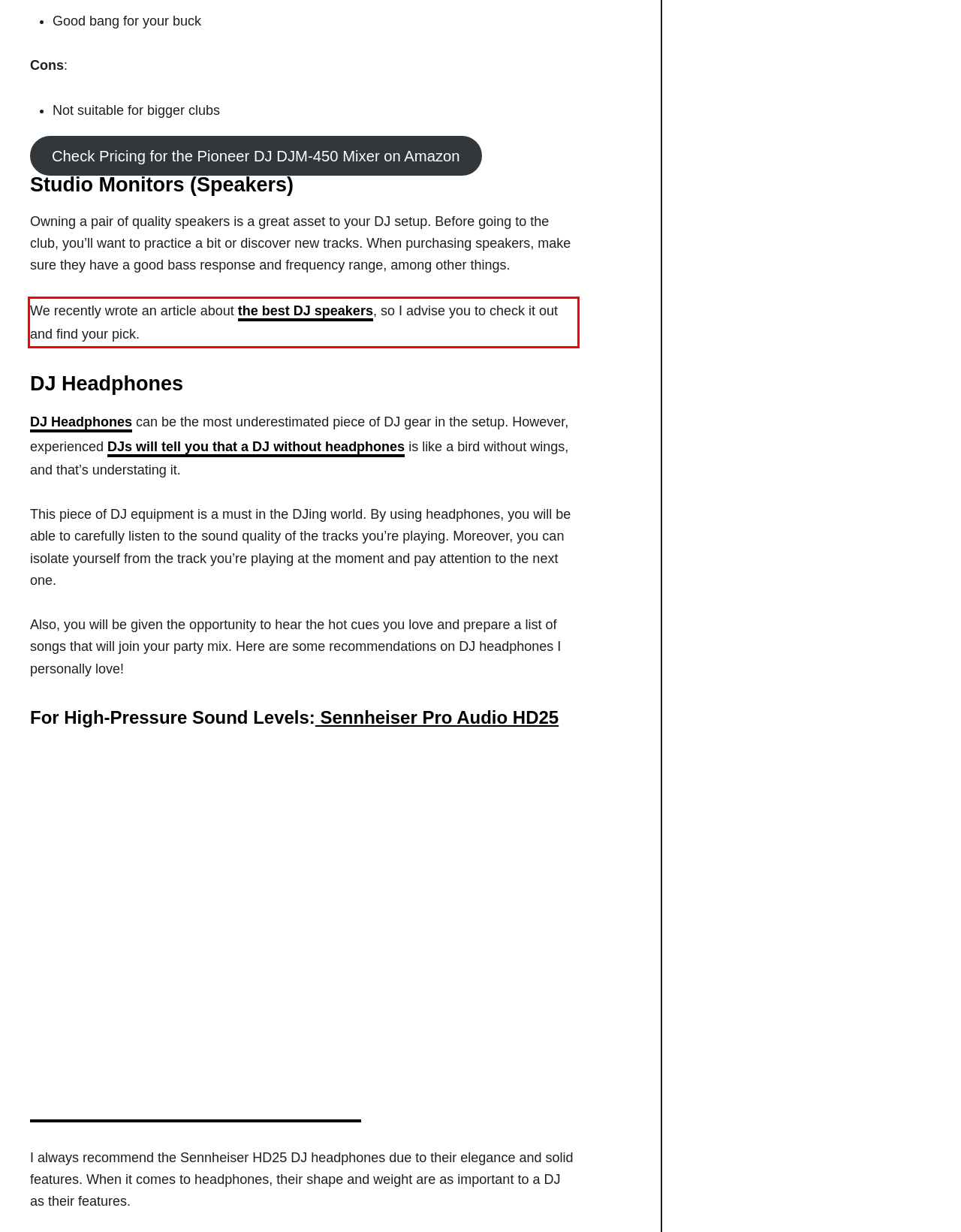Examine the webpage screenshot and use OCR to recognize and output the text within the red bounding box.

We recently wrote an article about the best DJ speakers, so I advise you to check it out and find your pick.